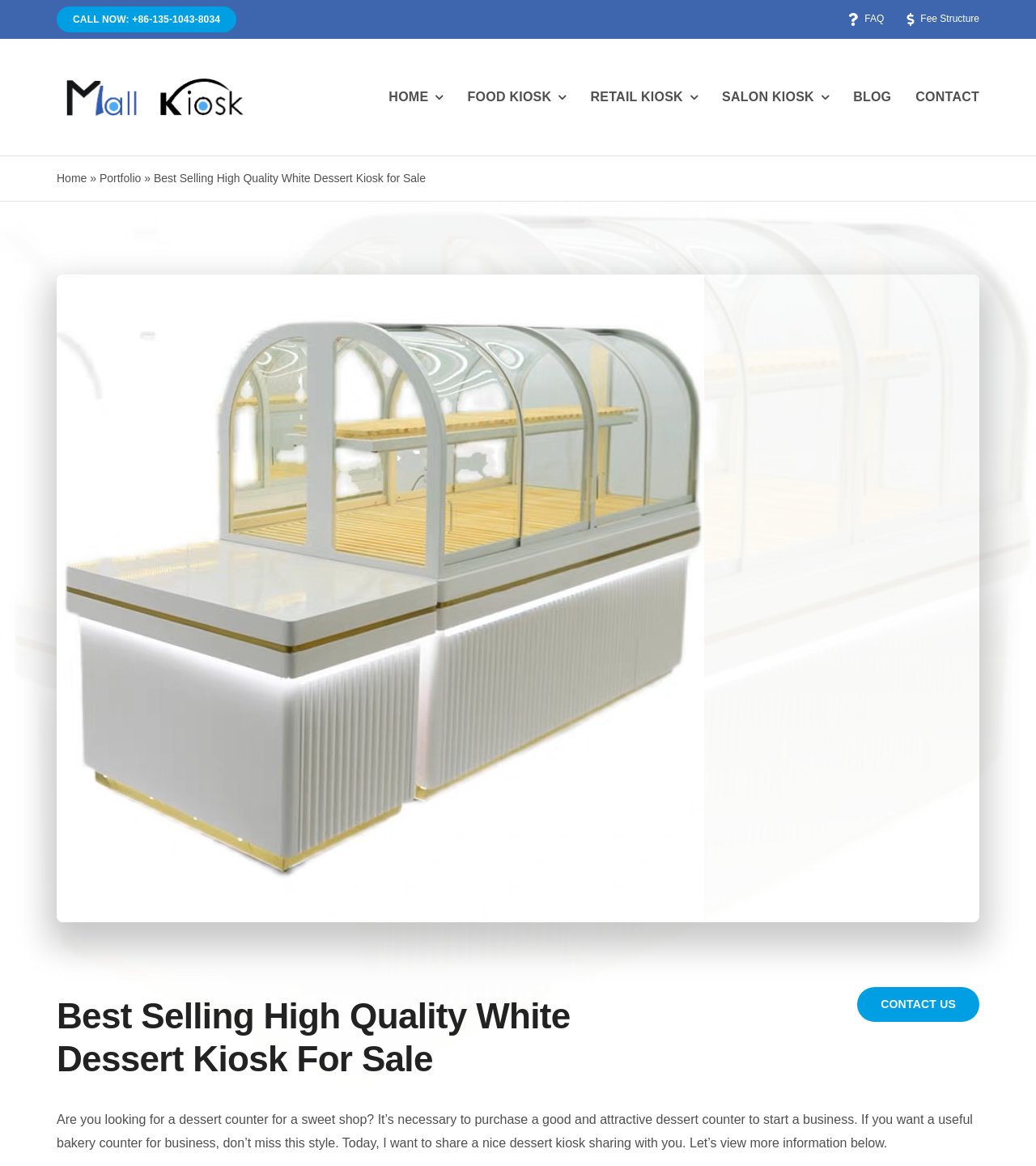How many types of kiosks are mentioned?
Carefully analyze the image and provide a detailed answer to the question.

The types of kiosks mentioned are 'FOOD KIOSK', 'RETAIL KIOSK', 'SALON KIOSK', and 'DESSERT KIOSK'.